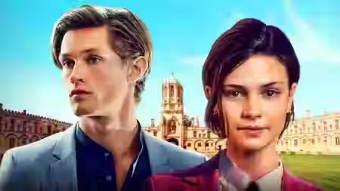Using the details from the image, please elaborate on the following question: What is the young woman wearing?

According to the caption, the young woman is 'dressed in a dark jacket', suggesting that she is wearing a jacket of dark color.